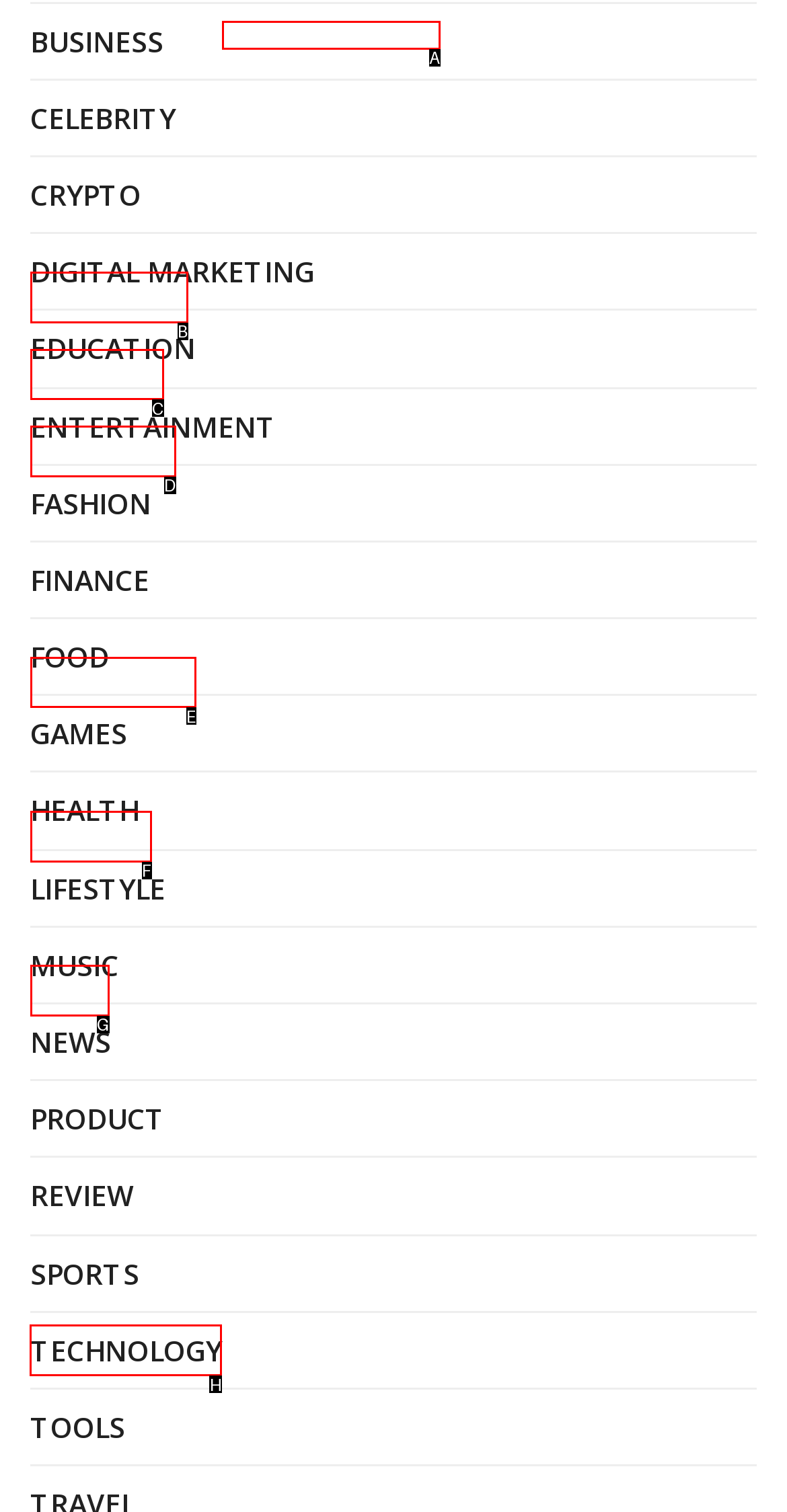Select the letter associated with the UI element you need to click to perform the following action: Browse TECHNOLOGY
Reply with the correct letter from the options provided.

H